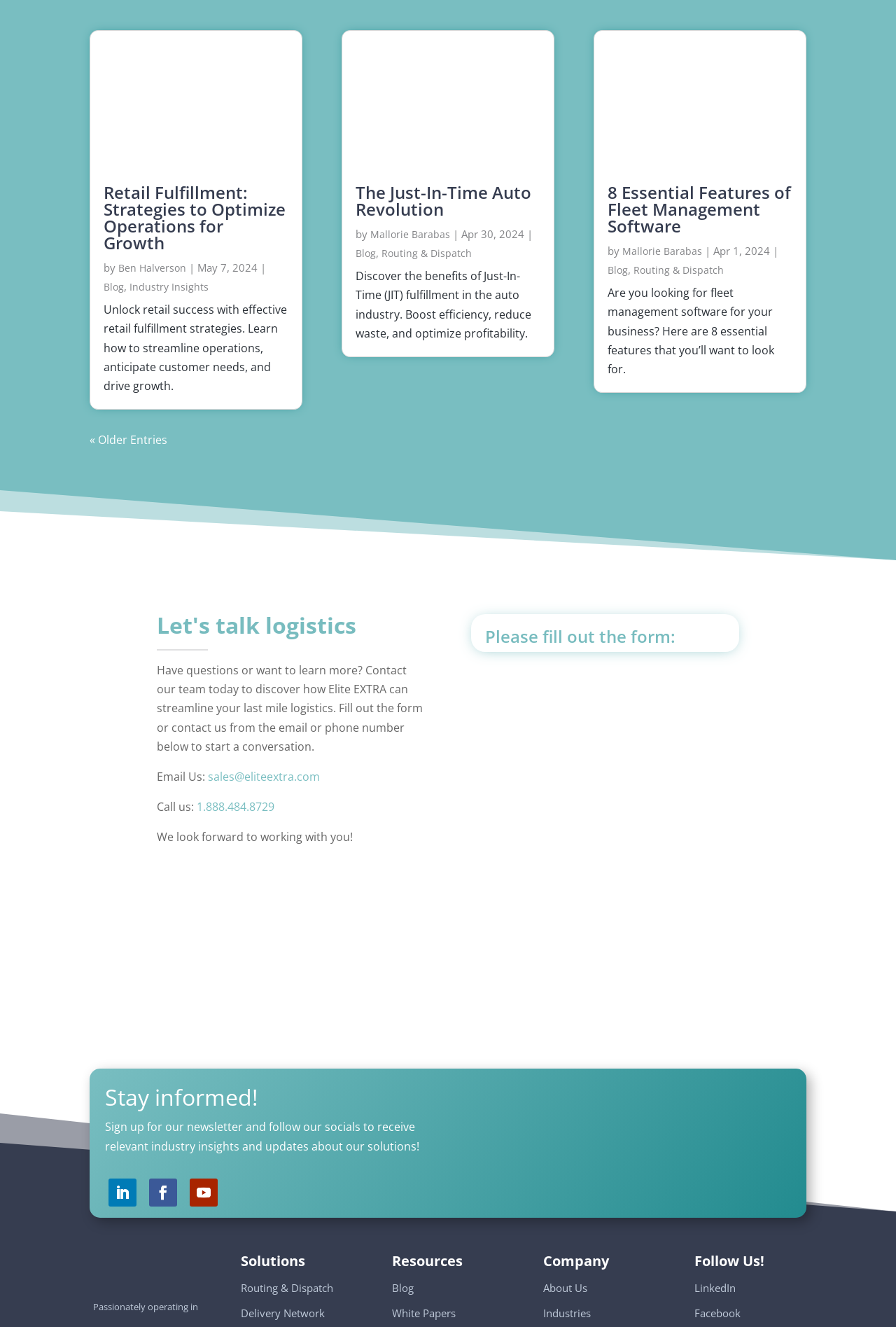Using the information from the screenshot, answer the following question thoroughly:
What is the topic of the first article?

The first article's heading is 'Retail Fulfillment: Strategies to Optimize Operations for Growth', which suggests that the topic of the article is retail fulfillment.